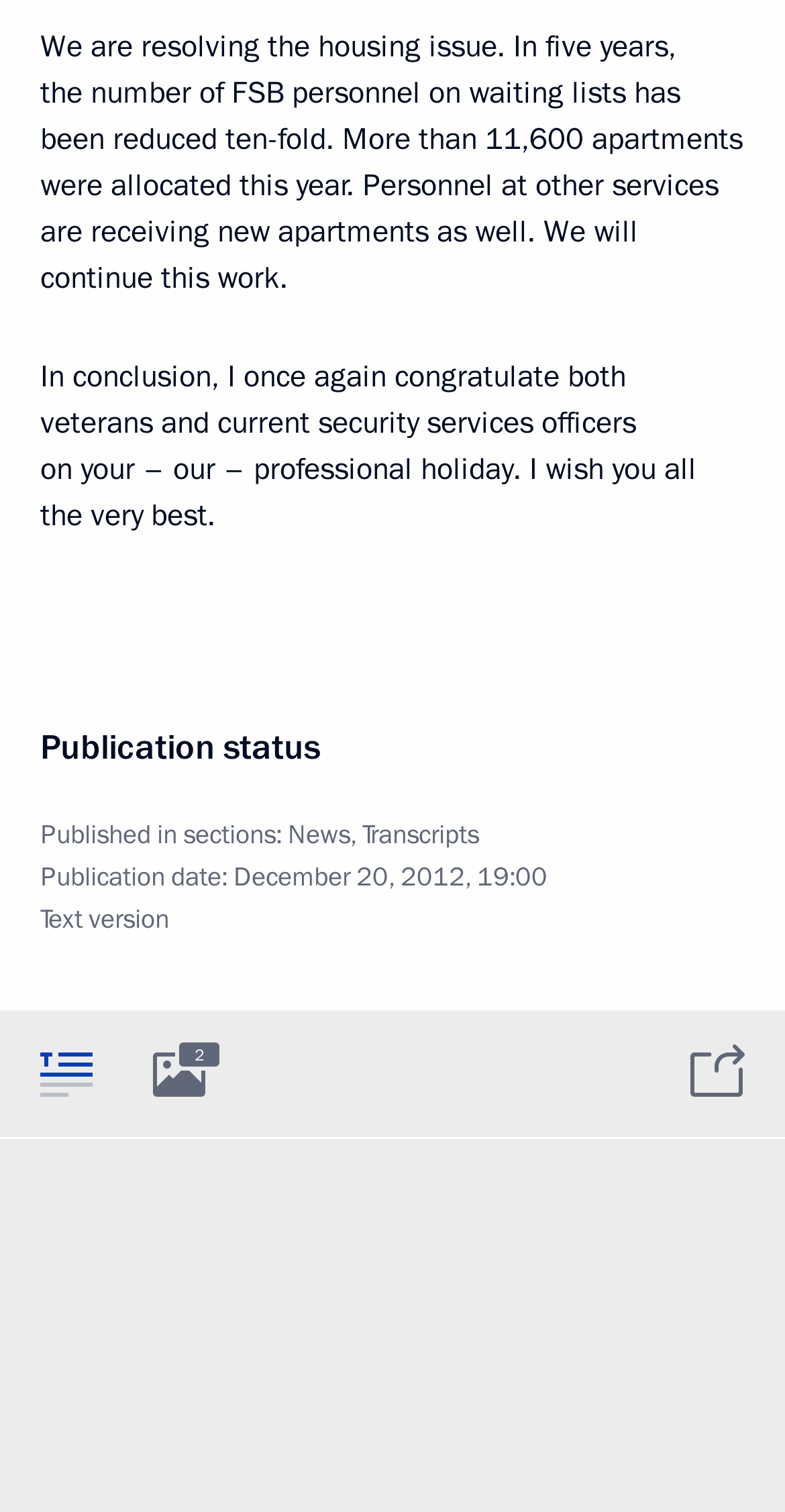Using the element description News, predict the bounding box coordinates for the UI element. Provide the coordinates in (top-left x, top-left y, bottom-right x, bottom-right y) format with values ranging from 0 to 1.

[0.367, 0.541, 0.446, 0.565]